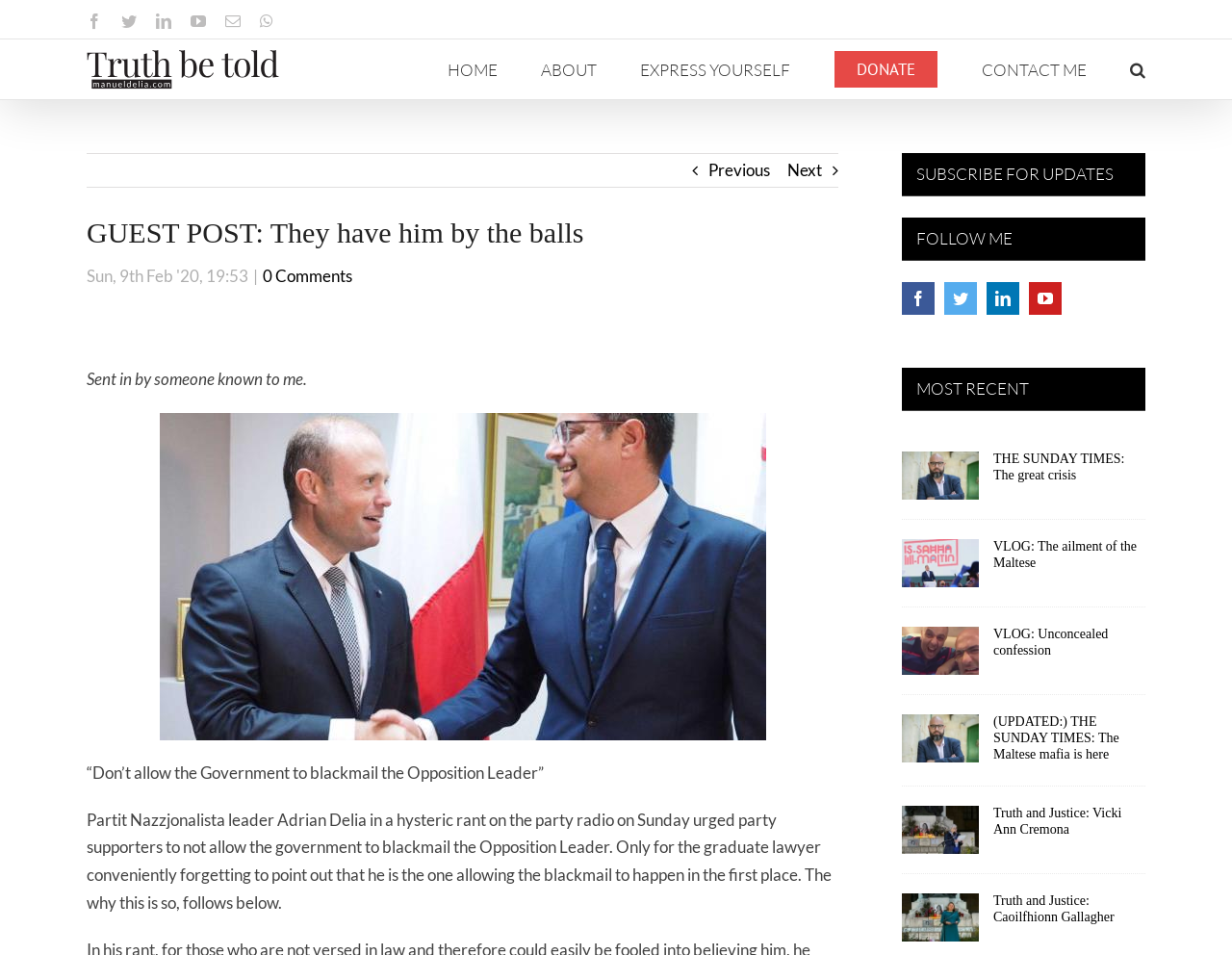Please locate the bounding box coordinates of the element's region that needs to be clicked to follow the instruction: "Go to the 'HOME' page". The bounding box coordinates should be provided as four float numbers between 0 and 1, i.e., [left, top, right, bottom].

[0.363, 0.051, 0.404, 0.094]